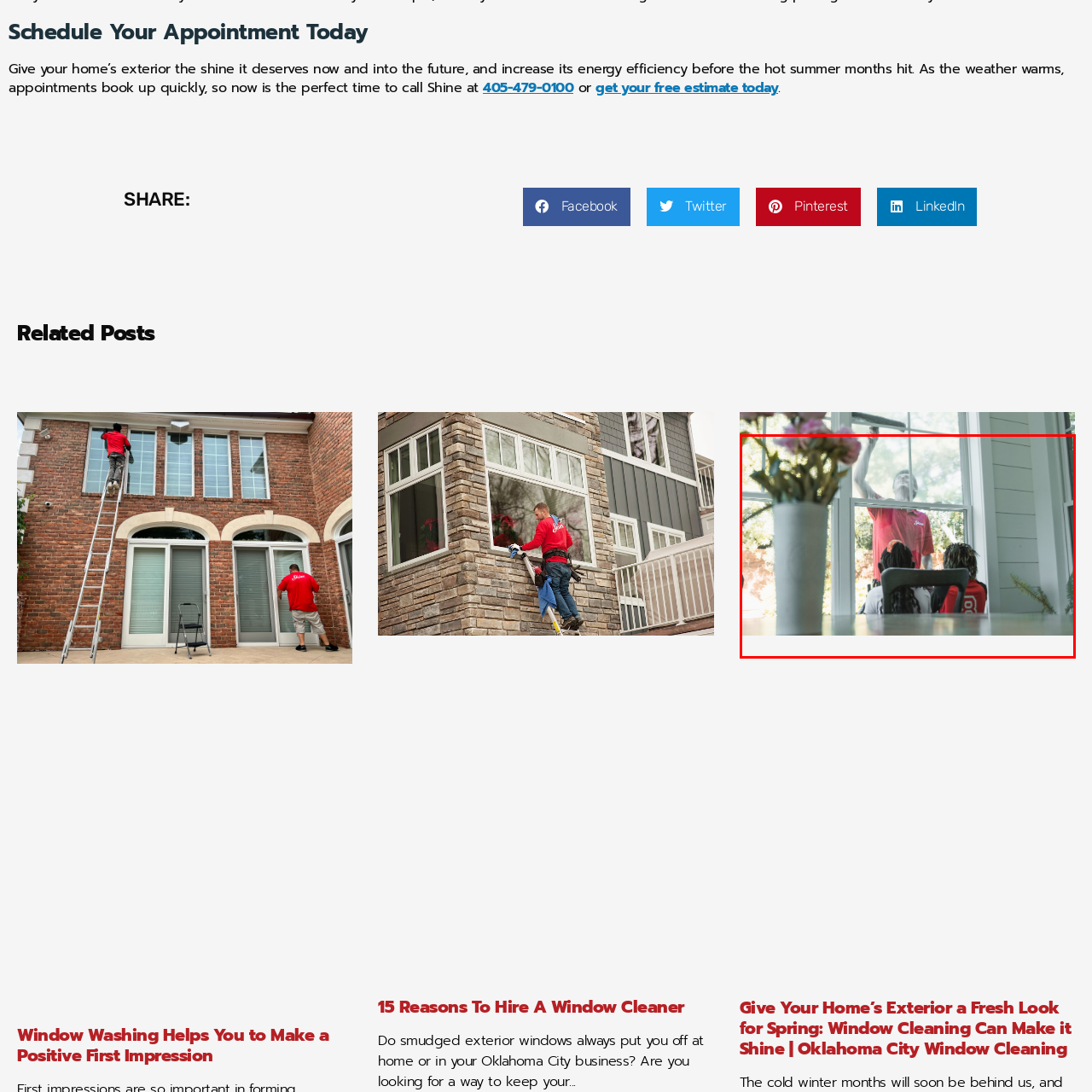Identify the subject within the red bounding box and respond to the following question in a single word or phrase:
What is on the wooden table?

A stylish vase of flowers